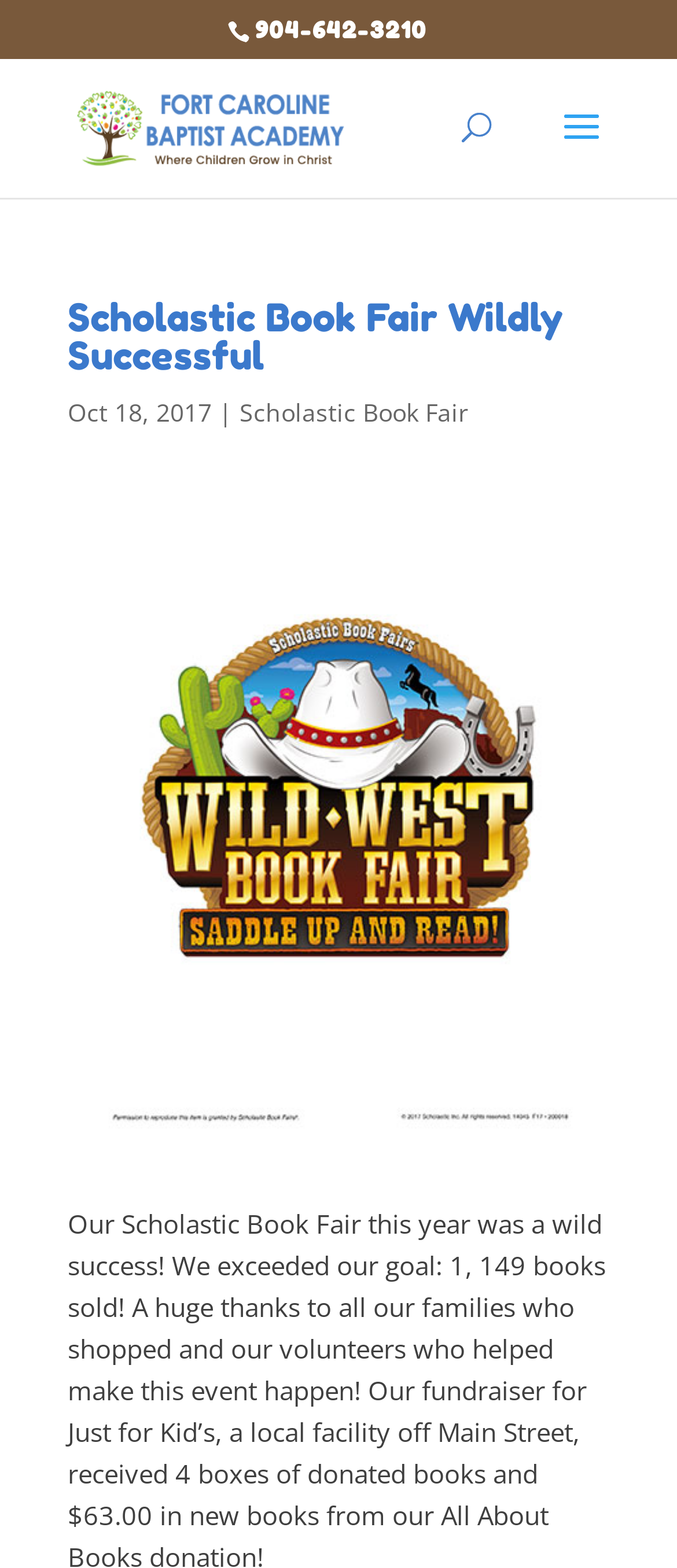Is there a search function on the webpage?
Give a detailed explanation using the information visible in the image.

I found the search function by looking at the search element with the bounding box coordinates [0.5, 0.037, 0.9, 0.038], which contains a searchbox with the text 'Search for:'.